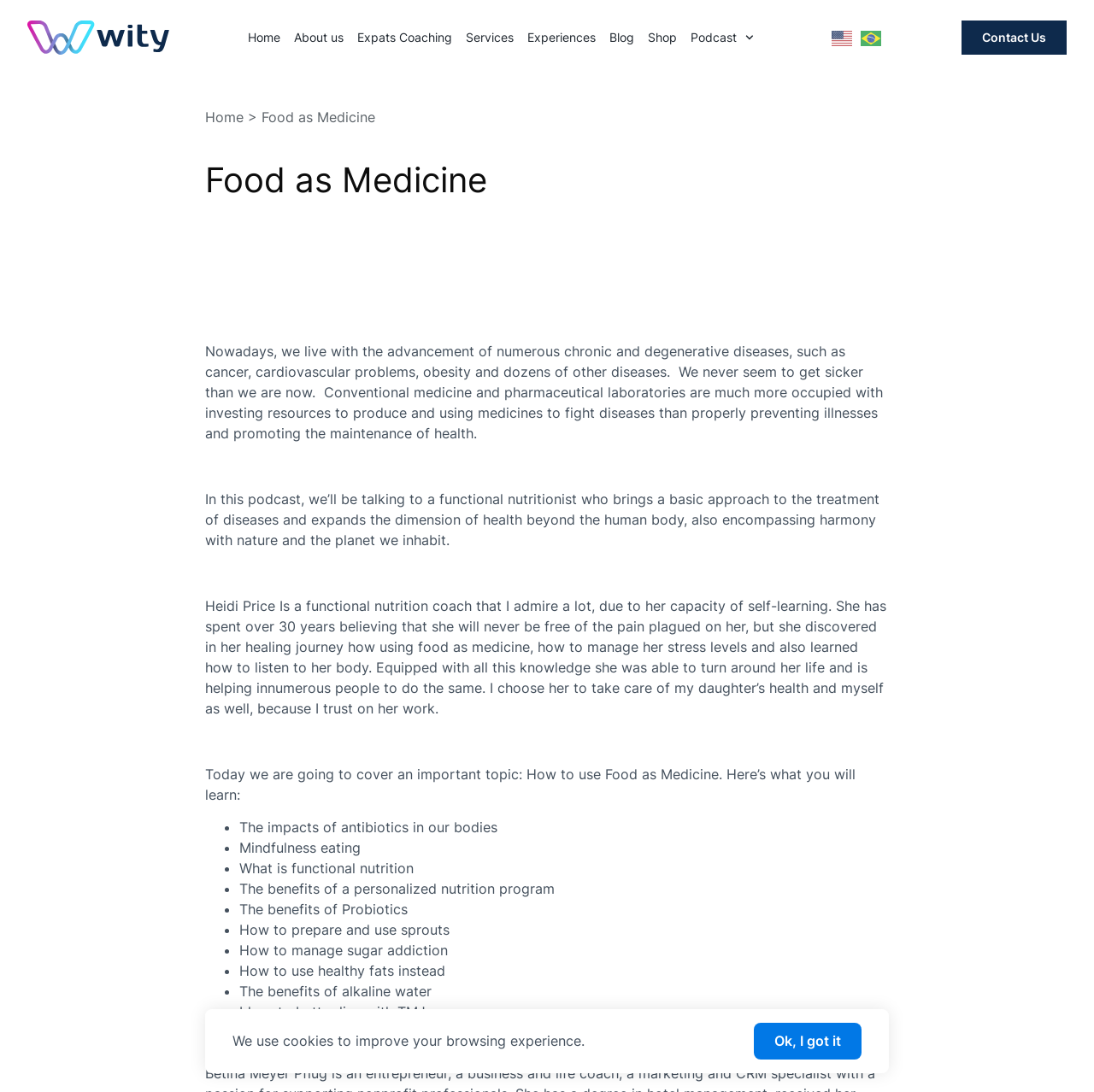Pinpoint the bounding box coordinates of the clickable area necessary to execute the following instruction: "Click the 'Podcast' link". The coordinates should be given as four float numbers between 0 and 1, namely [left, top, right, bottom].

[0.631, 0.027, 0.673, 0.04]